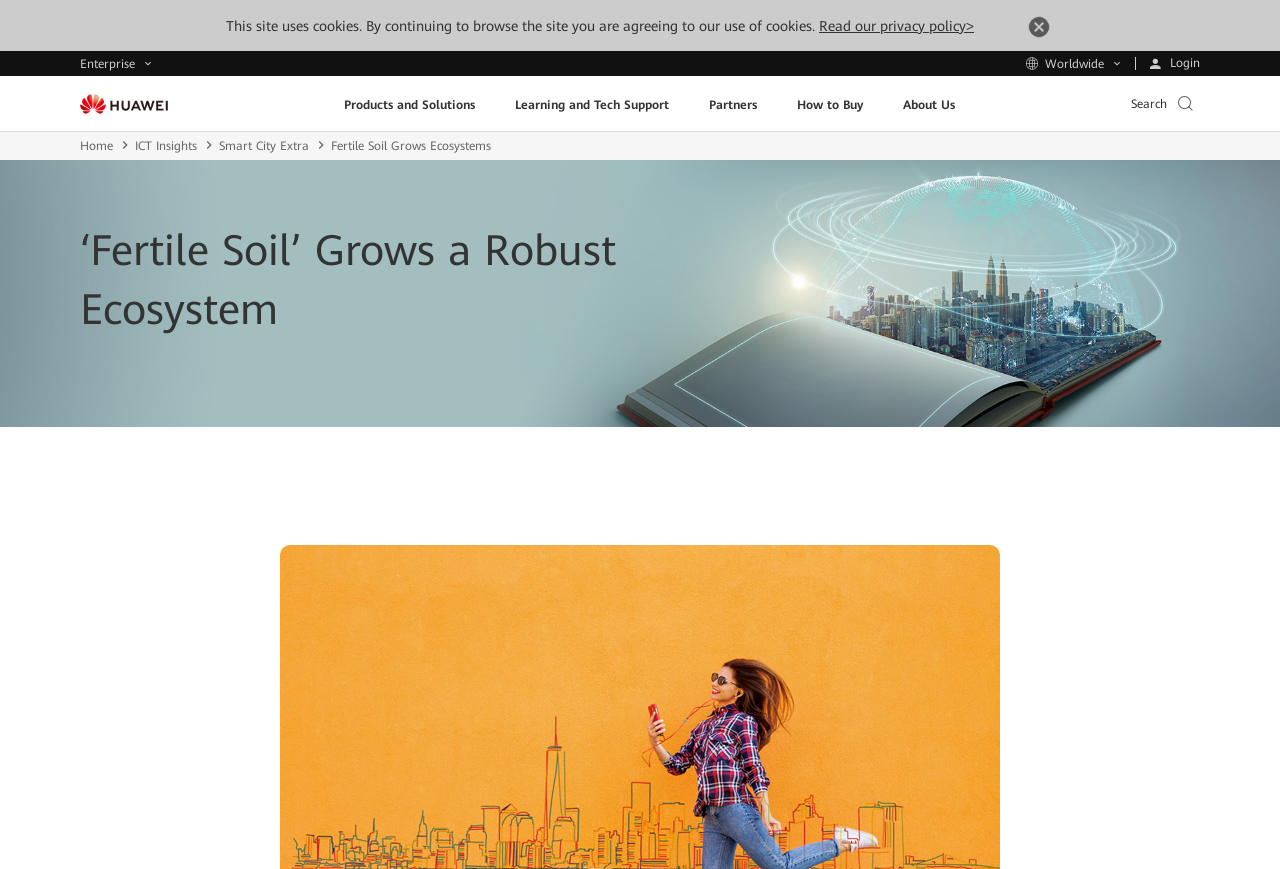Can you determine the bounding box coordinates of the area that needs to be clicked to fulfill the following instruction: "Click the Huawei logo"?

[0.062, 0.108, 0.131, 0.131]